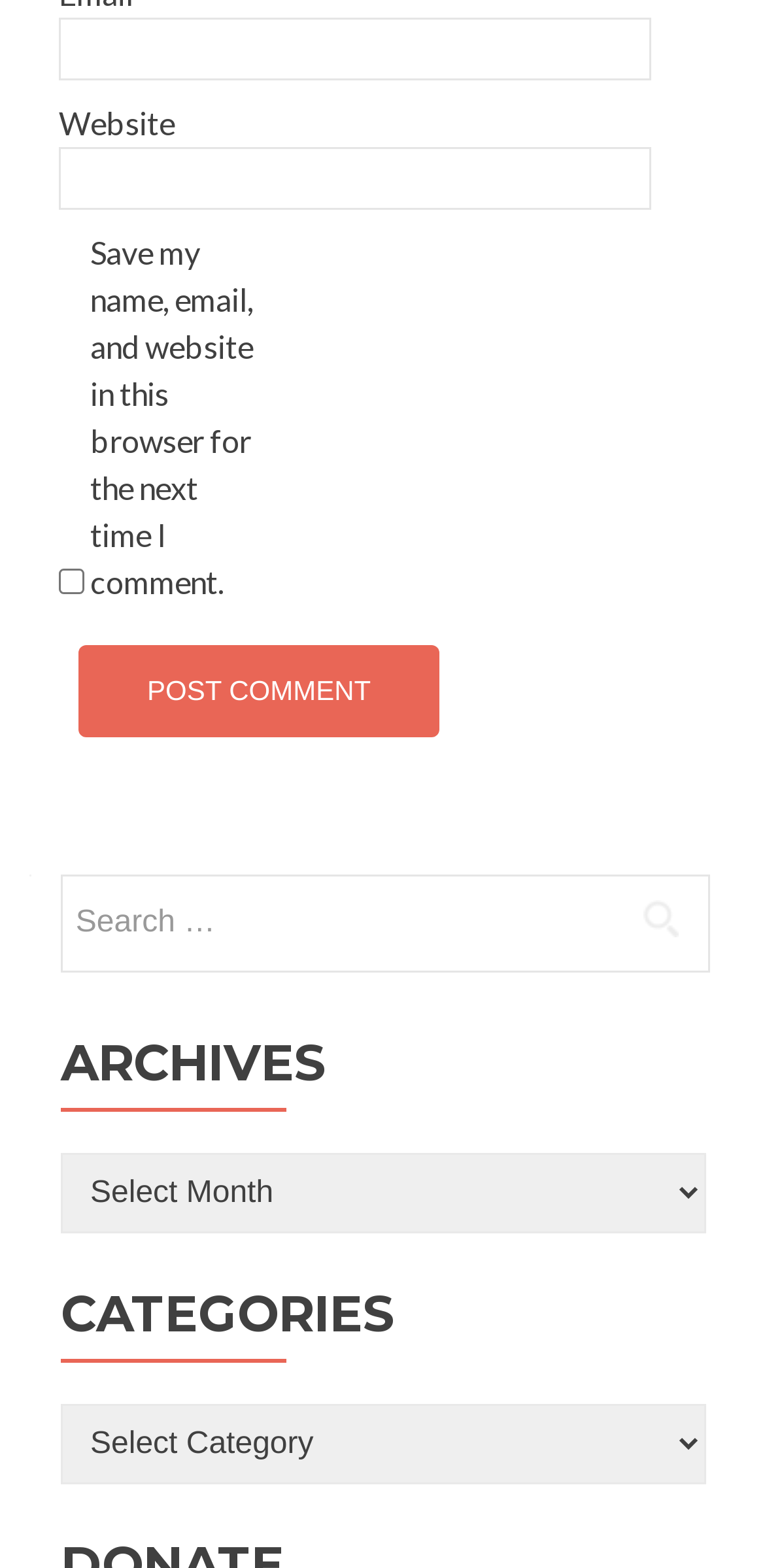Please identify the bounding box coordinates of the element that needs to be clicked to perform the following instruction: "Enter email address".

[0.077, 0.011, 0.851, 0.051]